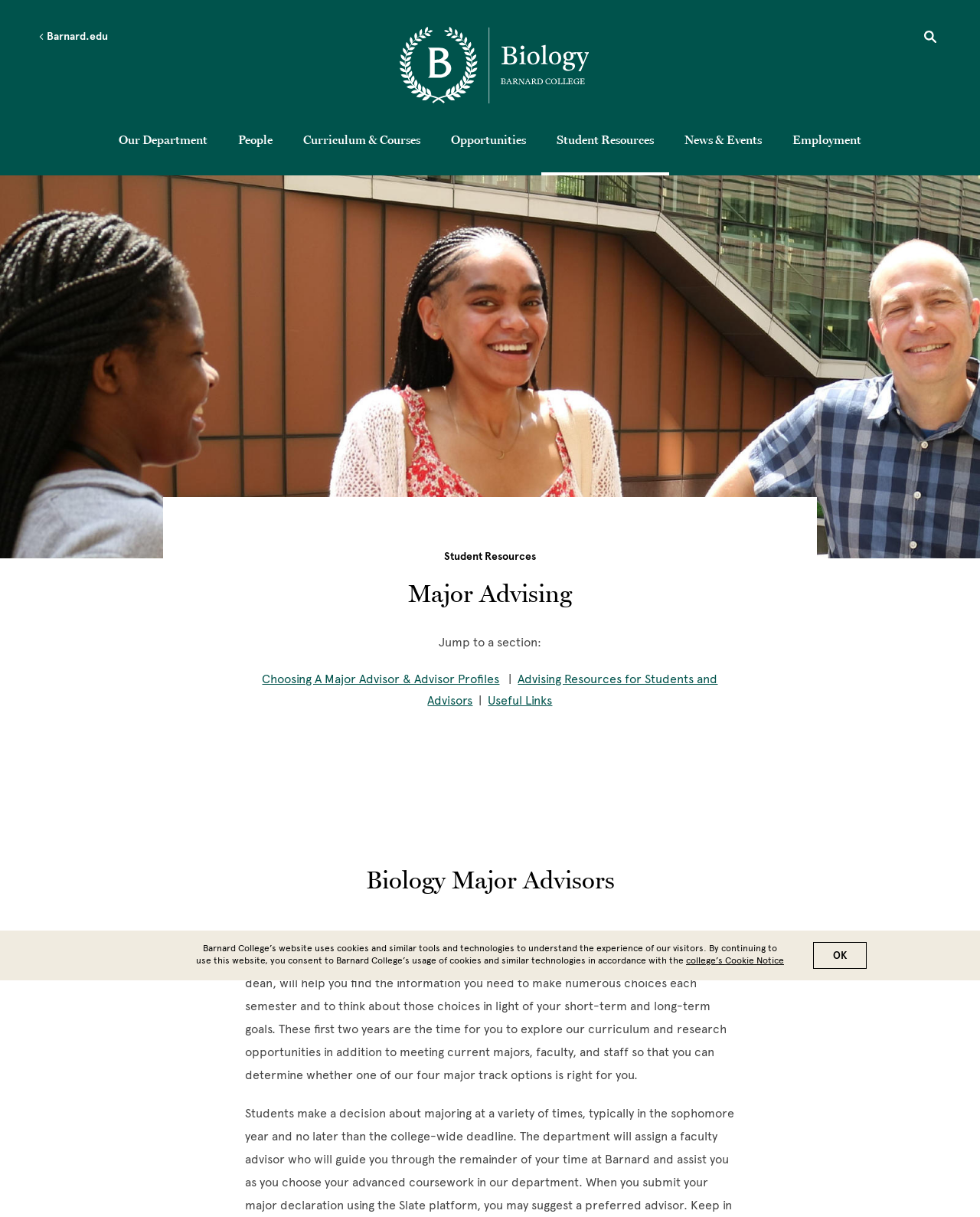What is the 'Major Advising' section about?
Based on the image, provide your answer in one word or phrase.

Advising resources